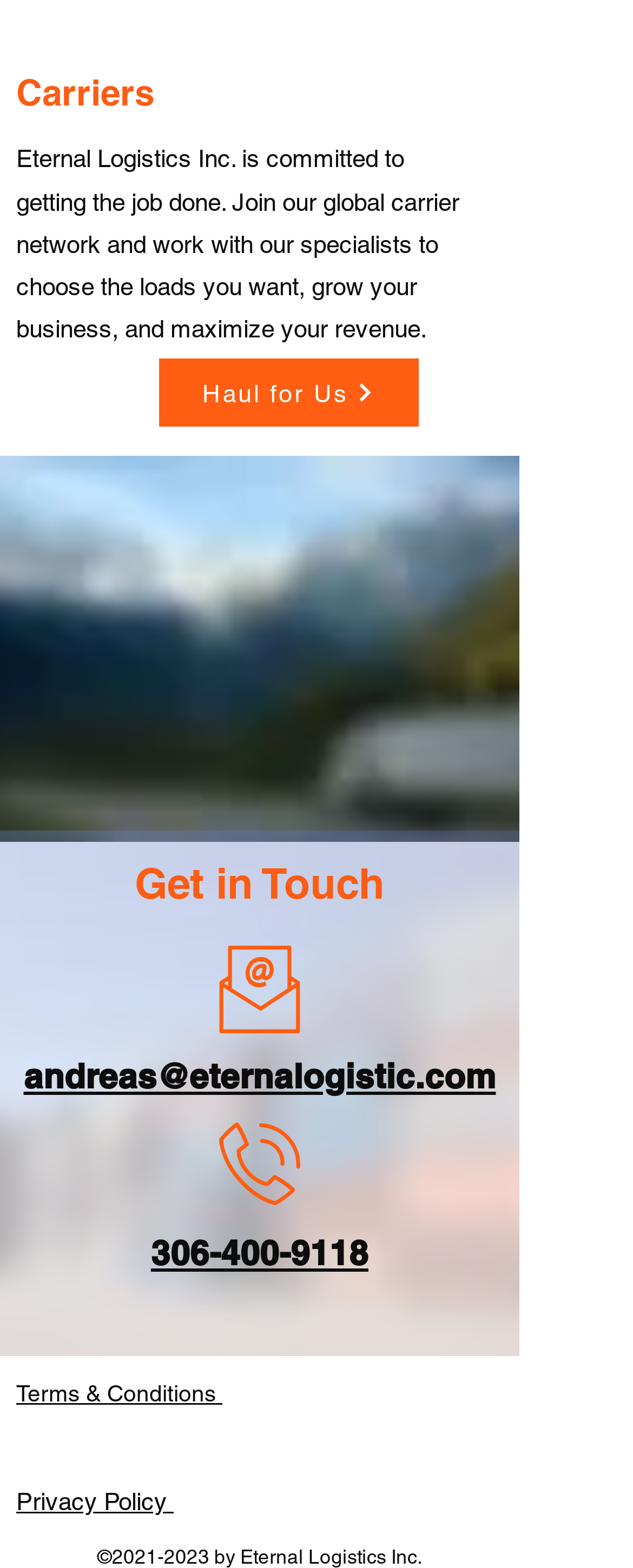Locate the bounding box coordinates of the UI element described by: "aria-label="LinkedIn"". The bounding box coordinates should consist of four float numbers between 0 and 1, i.e., [left, top, right, bottom].

[0.441, 0.913, 0.492, 0.933]